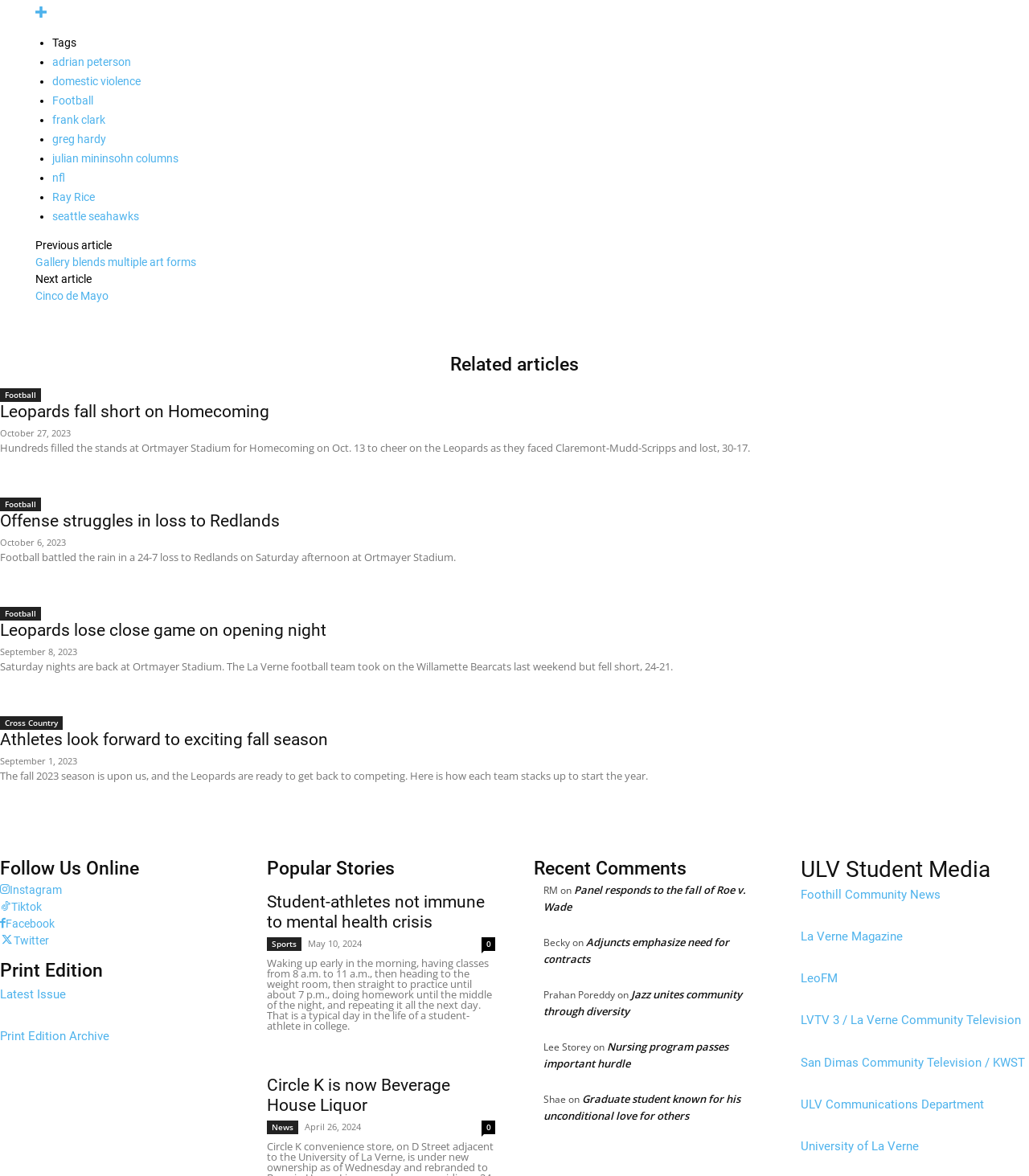Determine the bounding box coordinates for the area that needs to be clicked to fulfill this task: "View the 'Latest Issue' of the print edition". The coordinates must be given as four float numbers between 0 and 1, i.e., [left, top, right, bottom].

[0.0, 0.839, 0.064, 0.852]